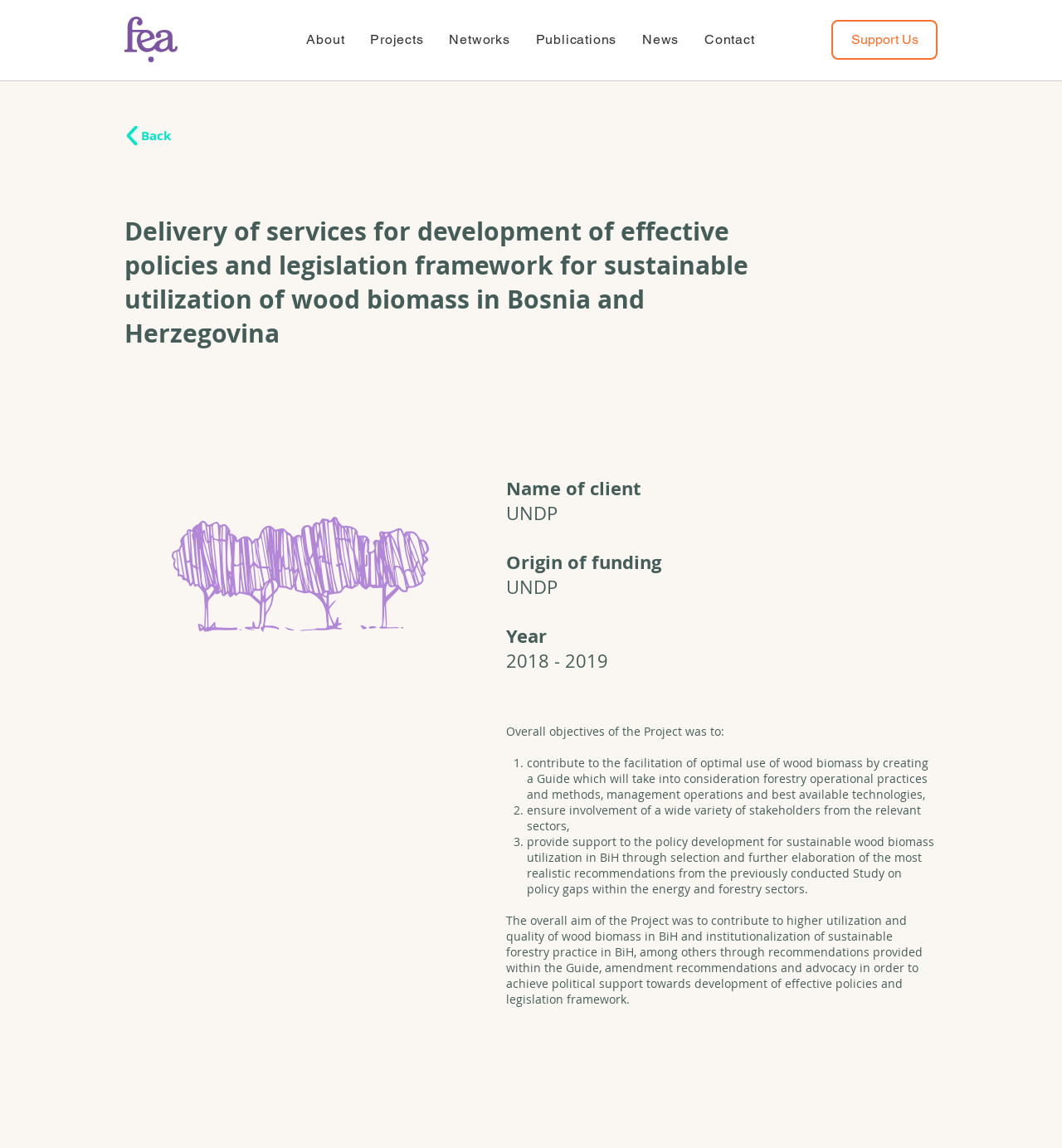Please identify the bounding box coordinates of the clickable region that I should interact with to perform the following instruction: "Click on About link". The coordinates should be expressed as four float numbers between 0 and 1, i.e., [left, top, right, bottom].

[0.28, 0.02, 0.333, 0.048]